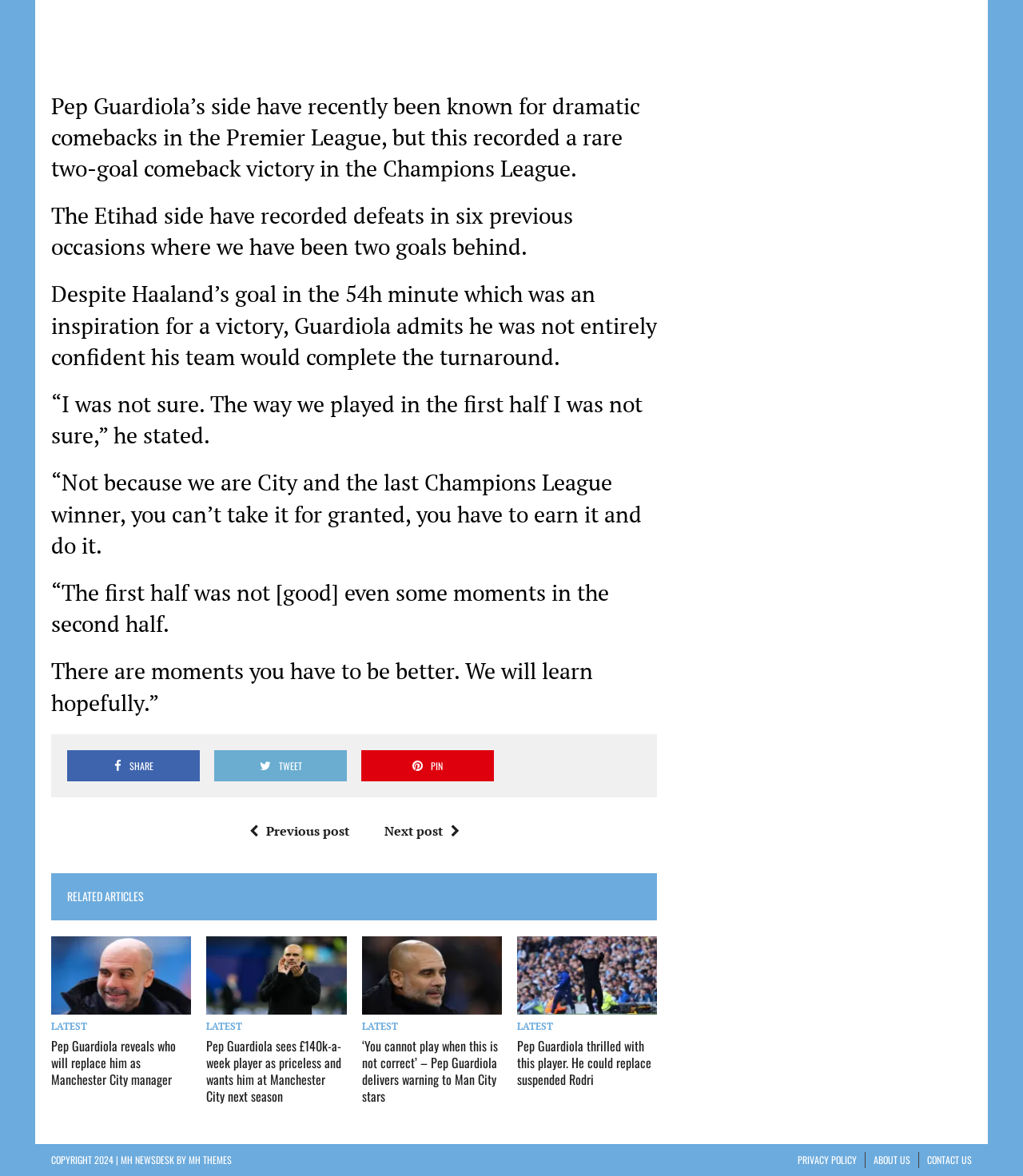Using the given element description, provide the bounding box coordinates (top-left x, top-left y, bottom-right x, bottom-right y) for the corresponding UI element in the screenshot: Previous post

[0.236, 0.699, 0.341, 0.714]